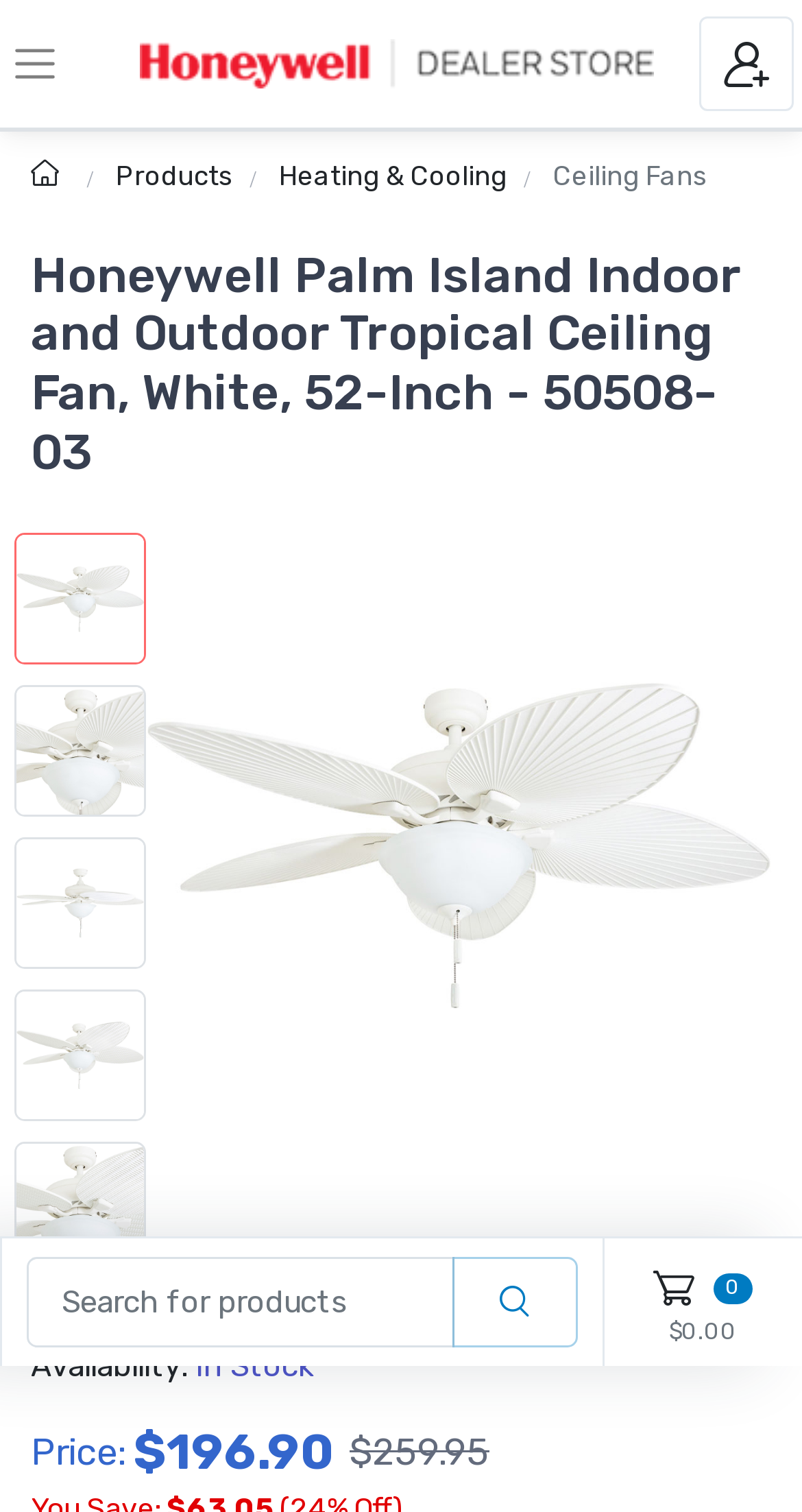Provide the bounding box coordinates of the HTML element described by the text: "Products".

[0.145, 0.106, 0.291, 0.127]